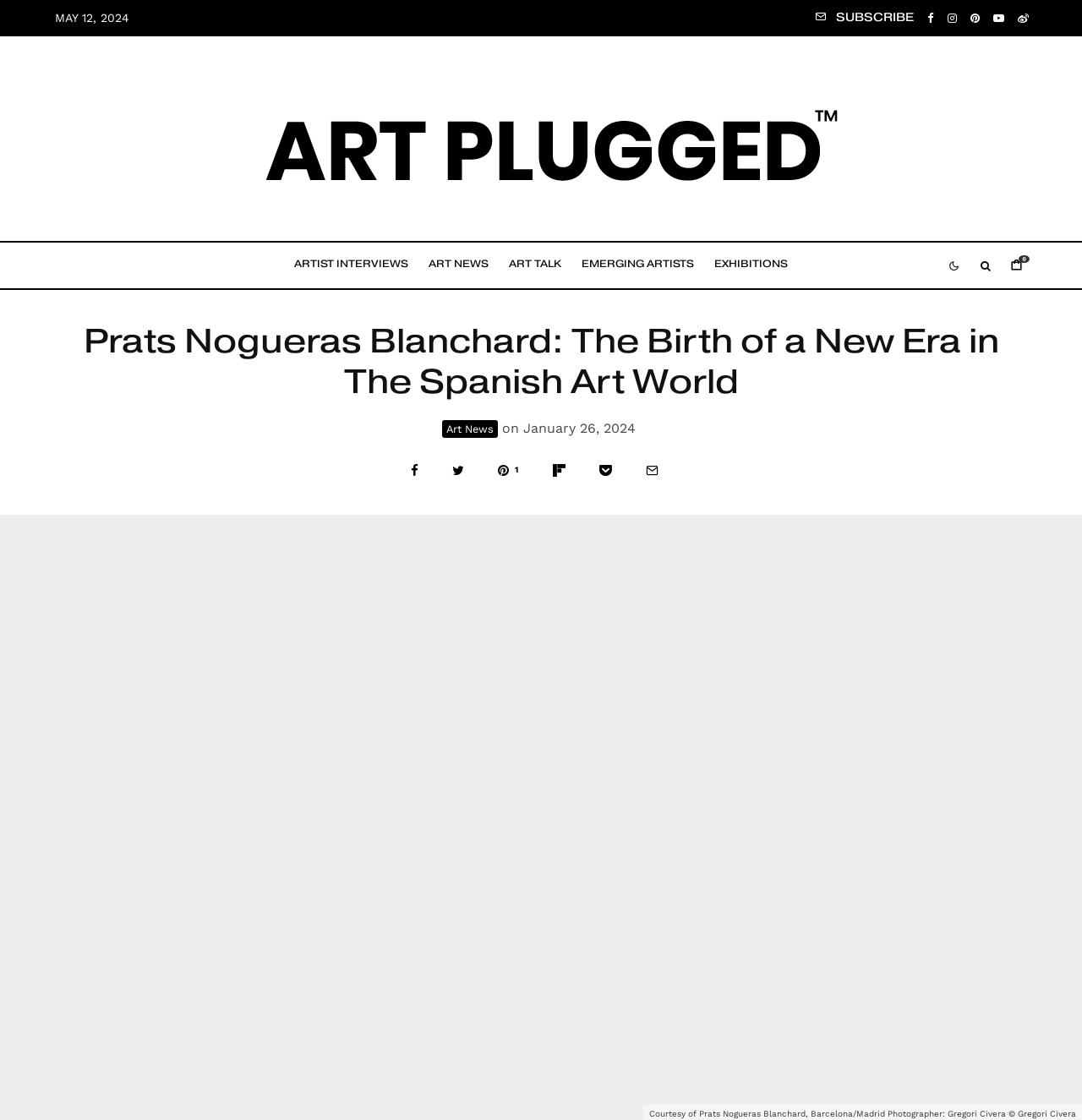Refer to the screenshot and give an in-depth answer to this question: What is the photographer's name mentioned in the webpage?

I found the photographer's name 'Gregori Civera' mentioned in the webpage, which is located in a StaticText element with bounding box coordinates [0.6, 0.99, 0.995, 0.998].